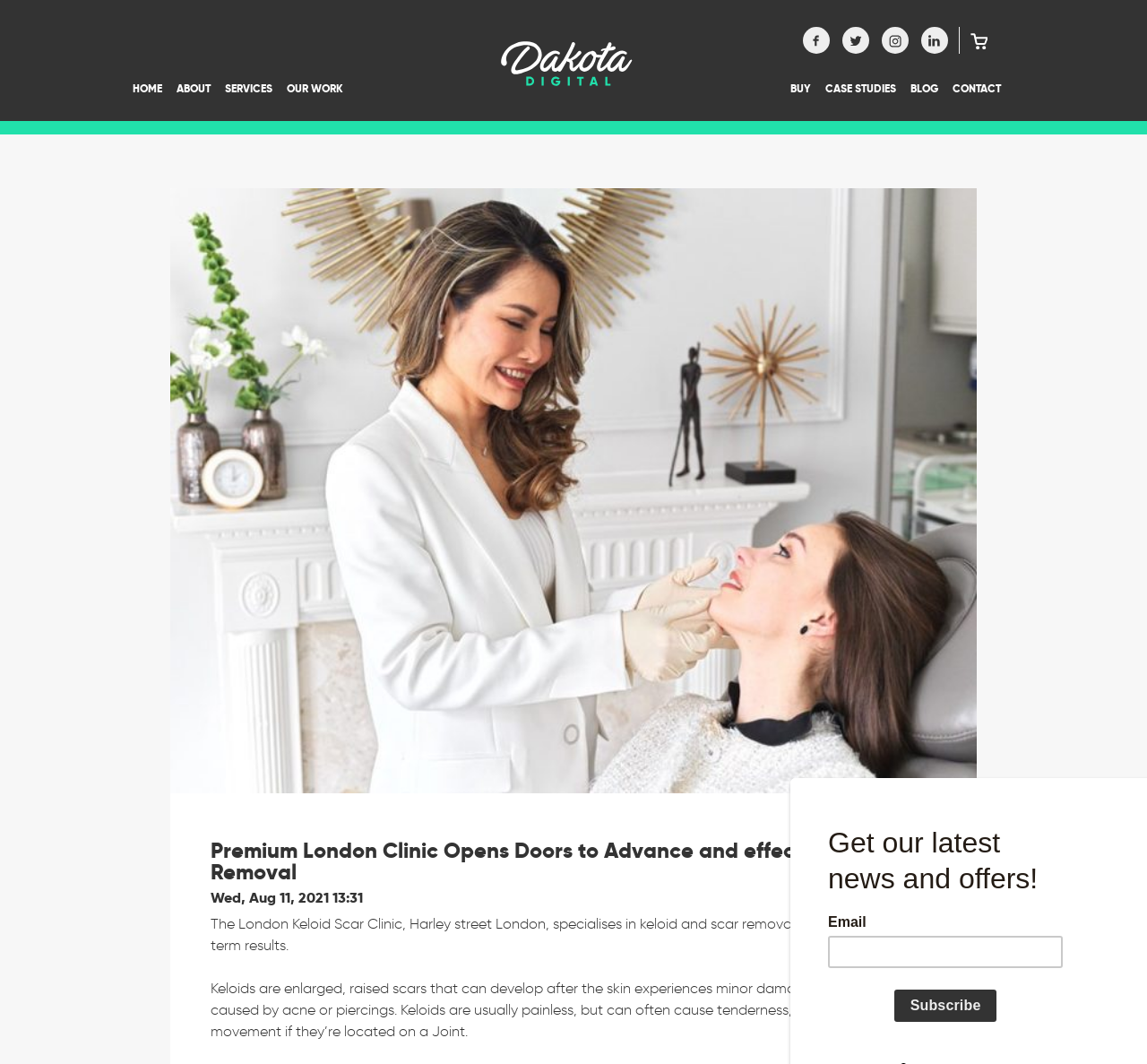Please extract and provide the main headline of the webpage.

Premium London Clinic Opens Doors to Advance and effective Keloid Removal